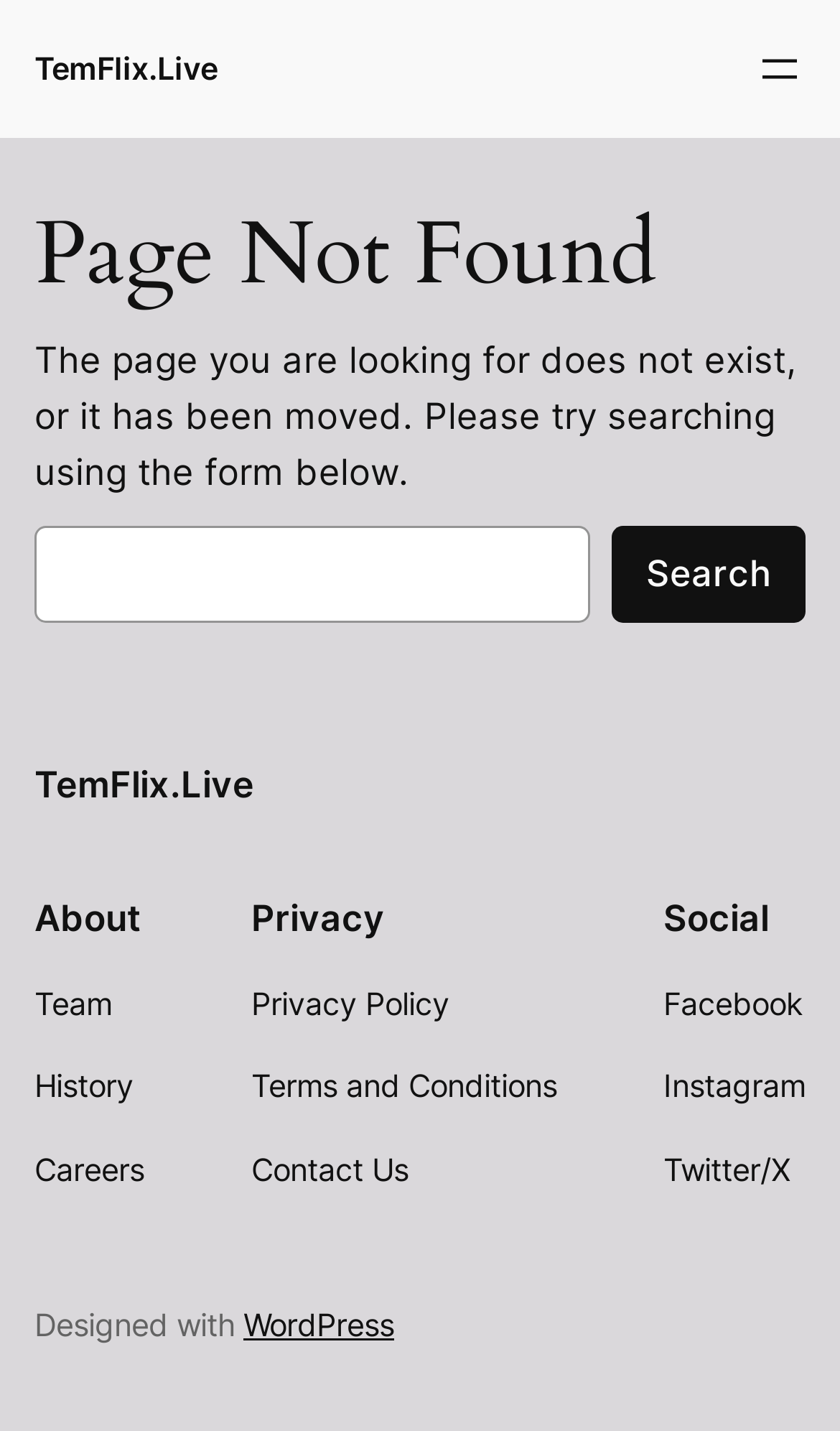Using the description: "parent_node: Search name="s"", identify the bounding box of the corresponding UI element in the screenshot.

[0.041, 0.367, 0.703, 0.435]